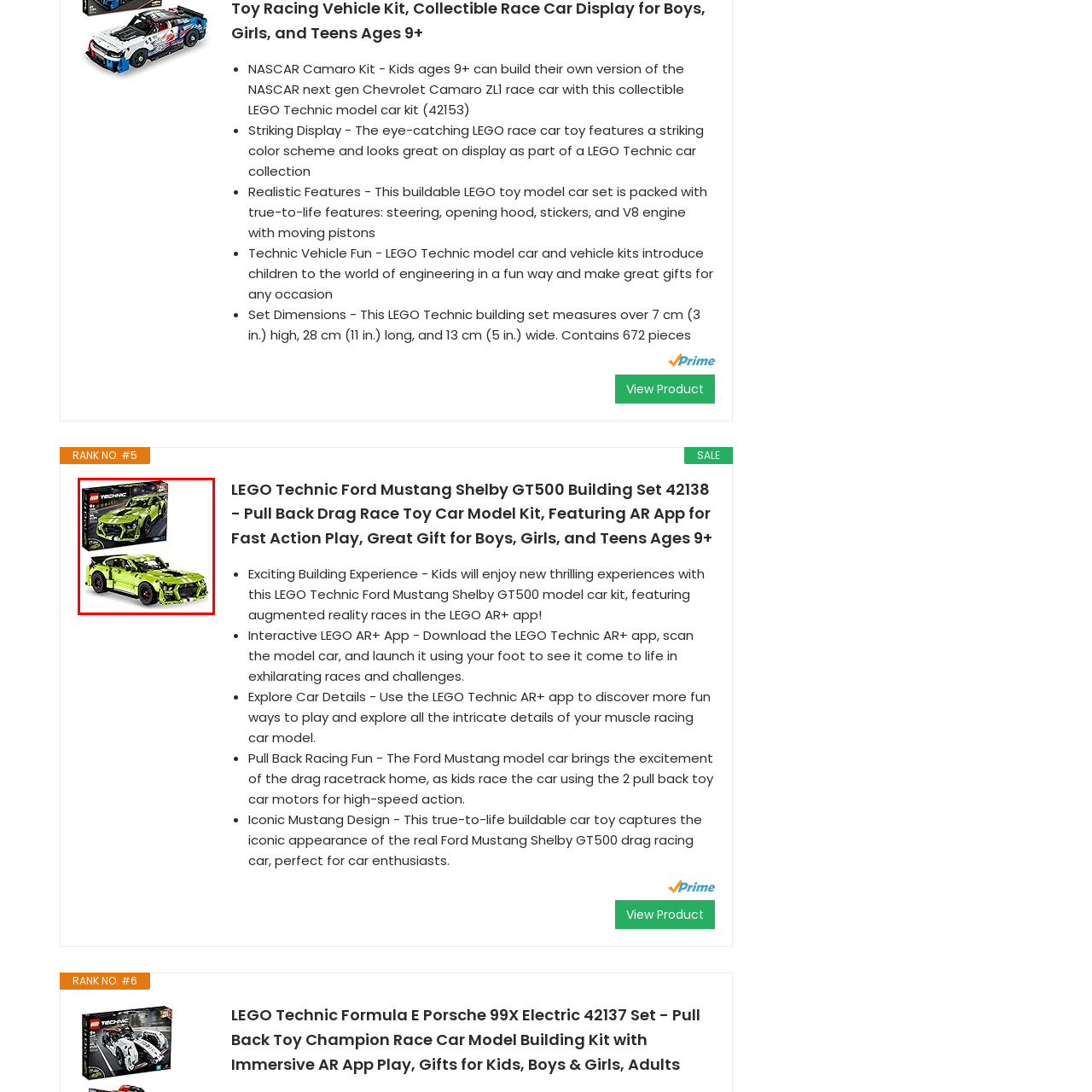How many pieces are included in this LEGO set?
Please examine the image highlighted within the red bounding box and respond to the question using a single word or phrase based on the image.

672